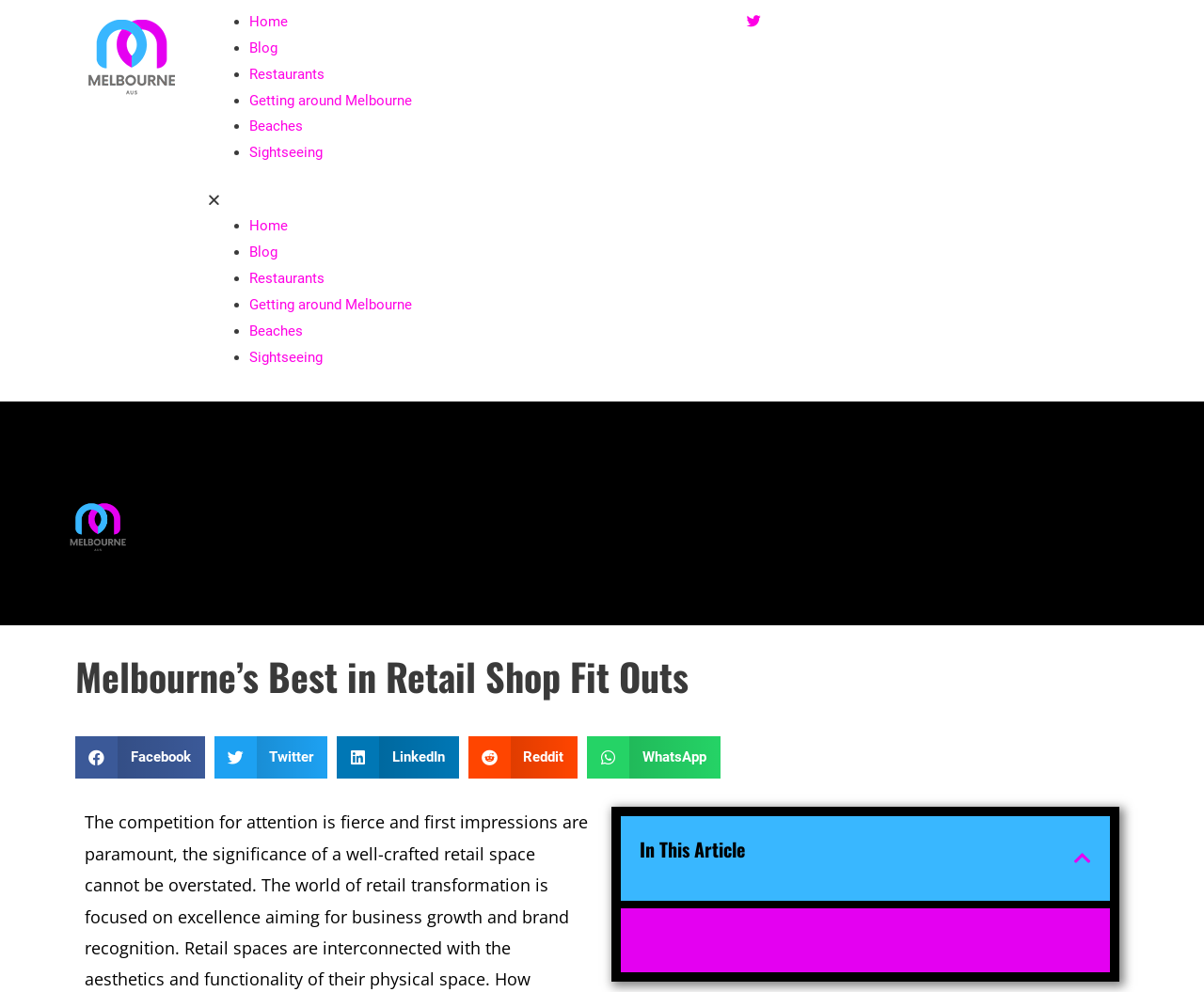Provide the bounding box coordinates of the section that needs to be clicked to accomplish the following instruction: "Click on Home."

[0.207, 0.013, 0.239, 0.03]